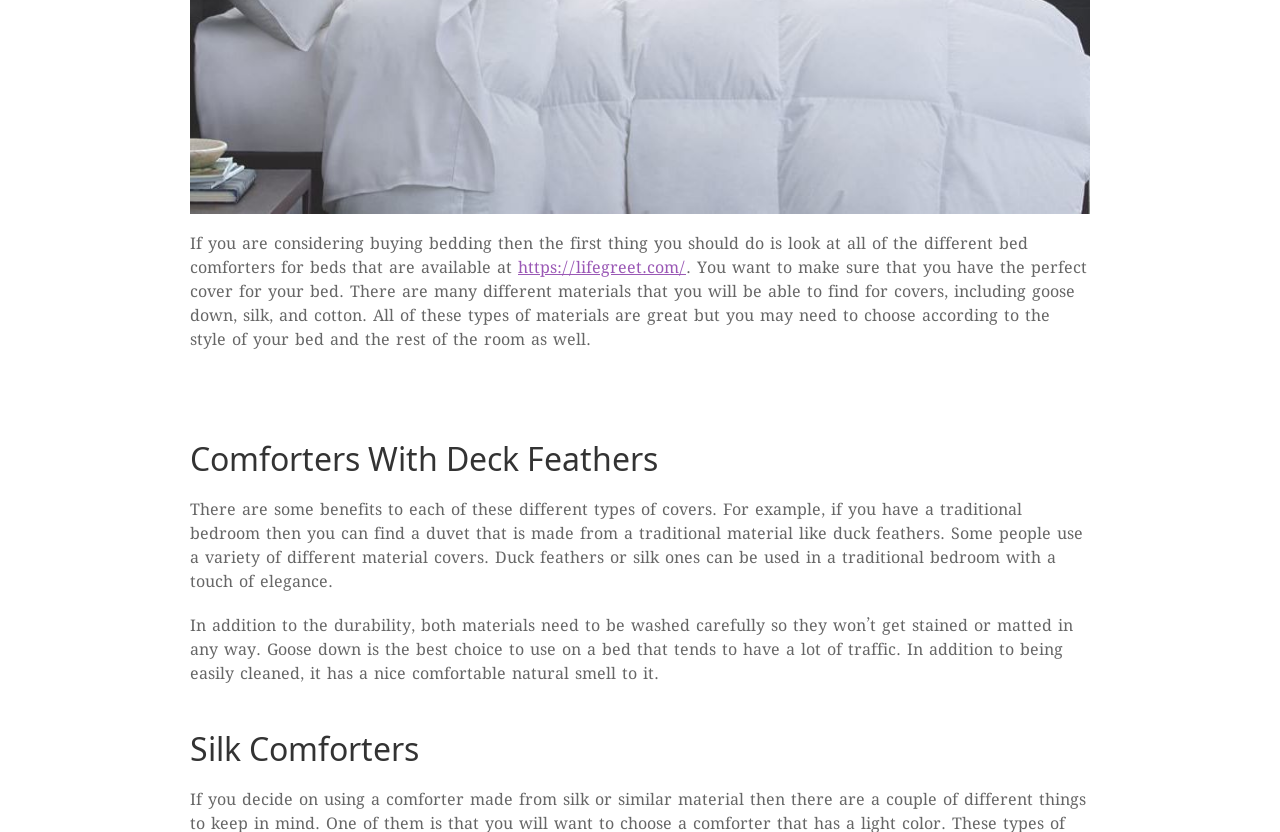Predict the bounding box coordinates for the UI element described as: "https://lifegreet.com/". The coordinates should be four float numbers between 0 and 1, presented as [left, top, right, bottom].

[0.405, 0.311, 0.536, 0.338]